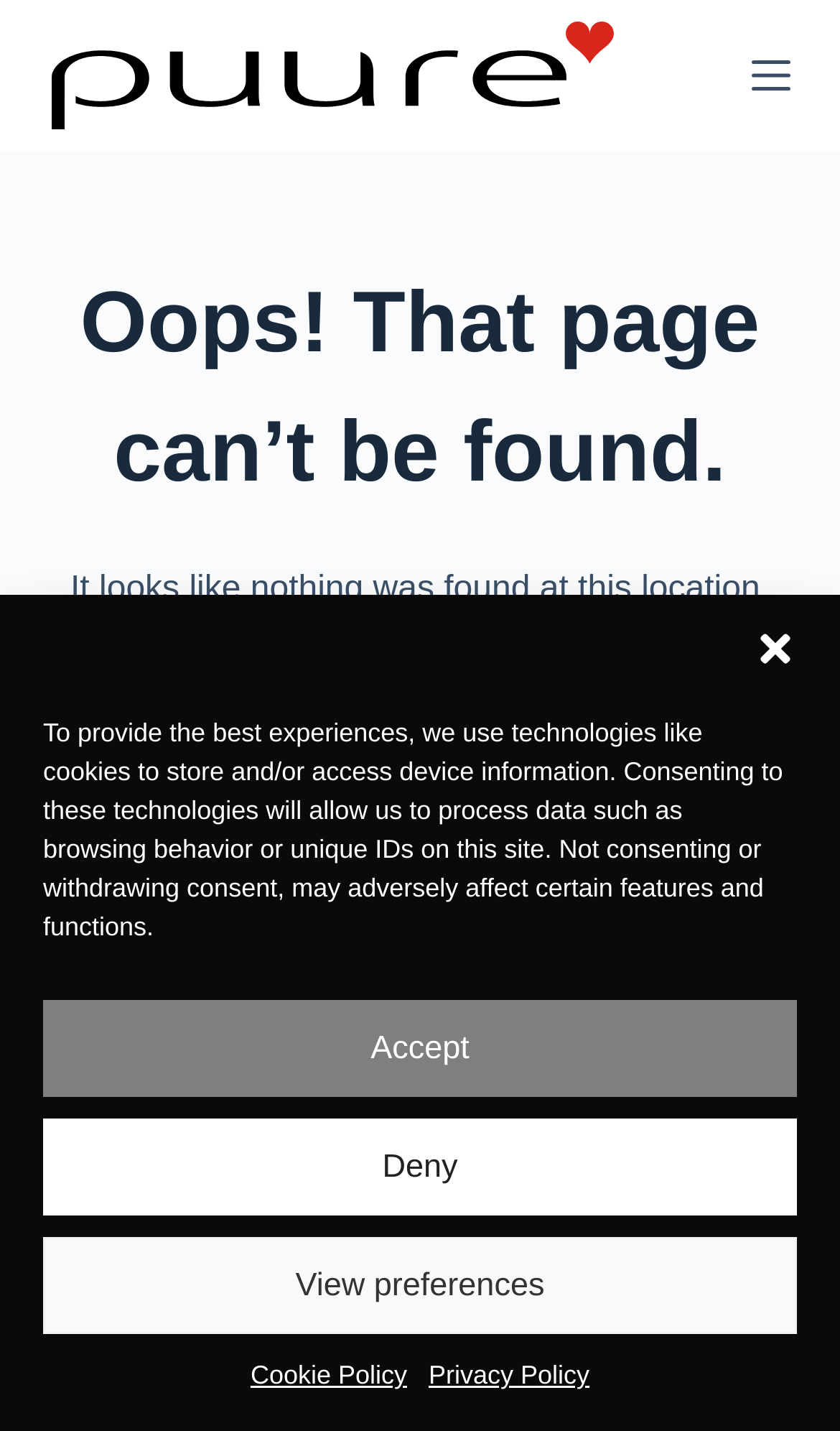Provide an in-depth caption for the contents of the webpage.

This webpage appears to be an error page from PuureBride, a company specializing in bridal dress alterations. At the top of the page, there is a dialog box for managing cookie consent, which takes up most of the screen. Within this dialog, there is a description of how the website uses technologies like cookies to store and access device information. There are also buttons to accept, deny, or view preferences, as well as links to the cookie policy and privacy policy.

Below the dialog box, there is a link to skip to the content and a logo of PuureBride. To the right of the logo, there is a menu button. The main content of the page is divided into two sections. The top section has a header with a heading that says "Oops! That page can’t be found." followed by a paragraph of text suggesting that the user try searching for something else.

Below this, there is a search bar with a search button and a magnifying glass icon. The search bar is accompanied by a button to search for something. At the bottom of the page, there is a section with the company's contact information, including an email address, Facebook and Instagram links, a physical address, and a copyright notice.